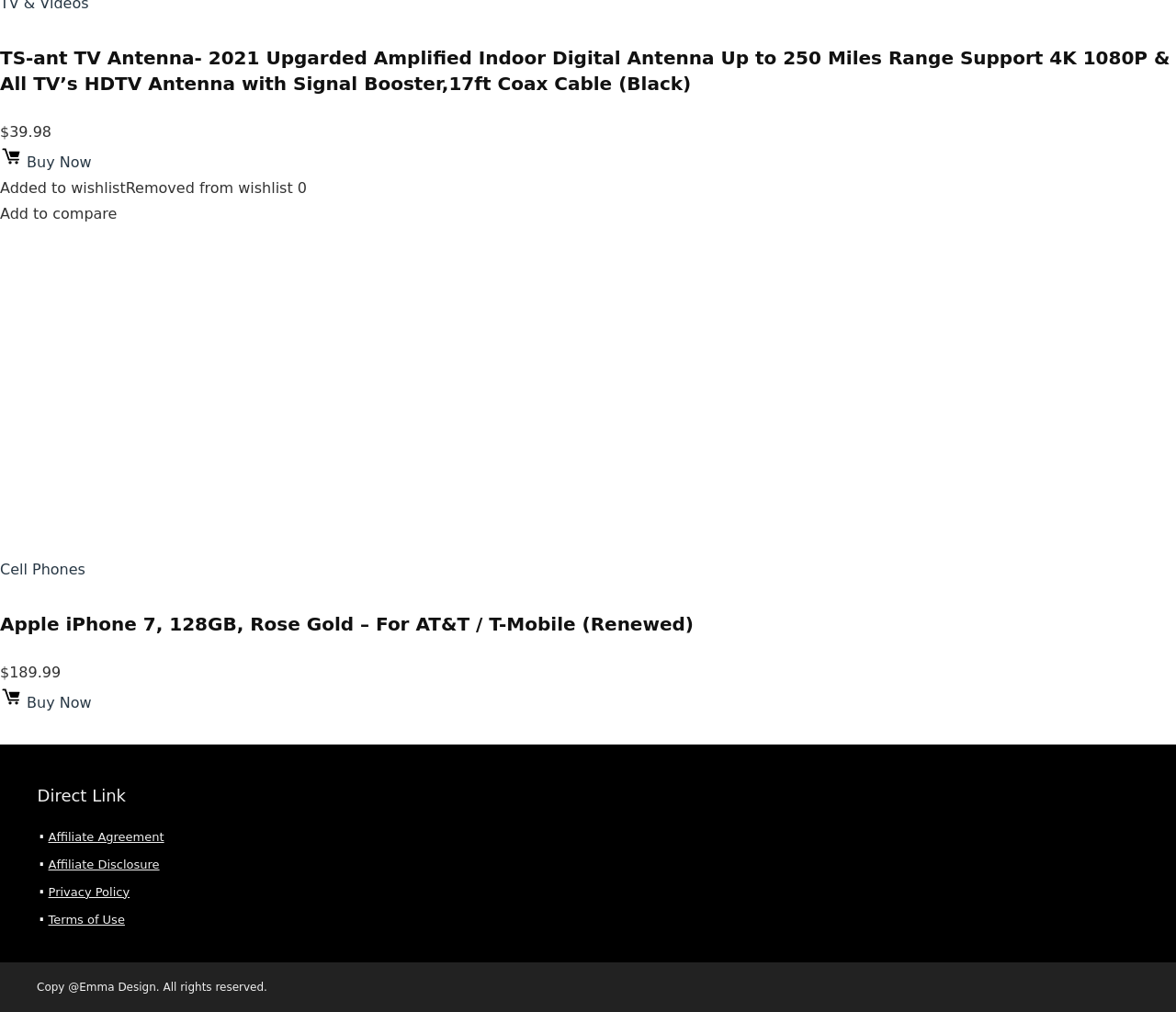Determine the bounding box coordinates of the UI element described by: "Terms of Use".

[0.041, 0.901, 0.106, 0.915]